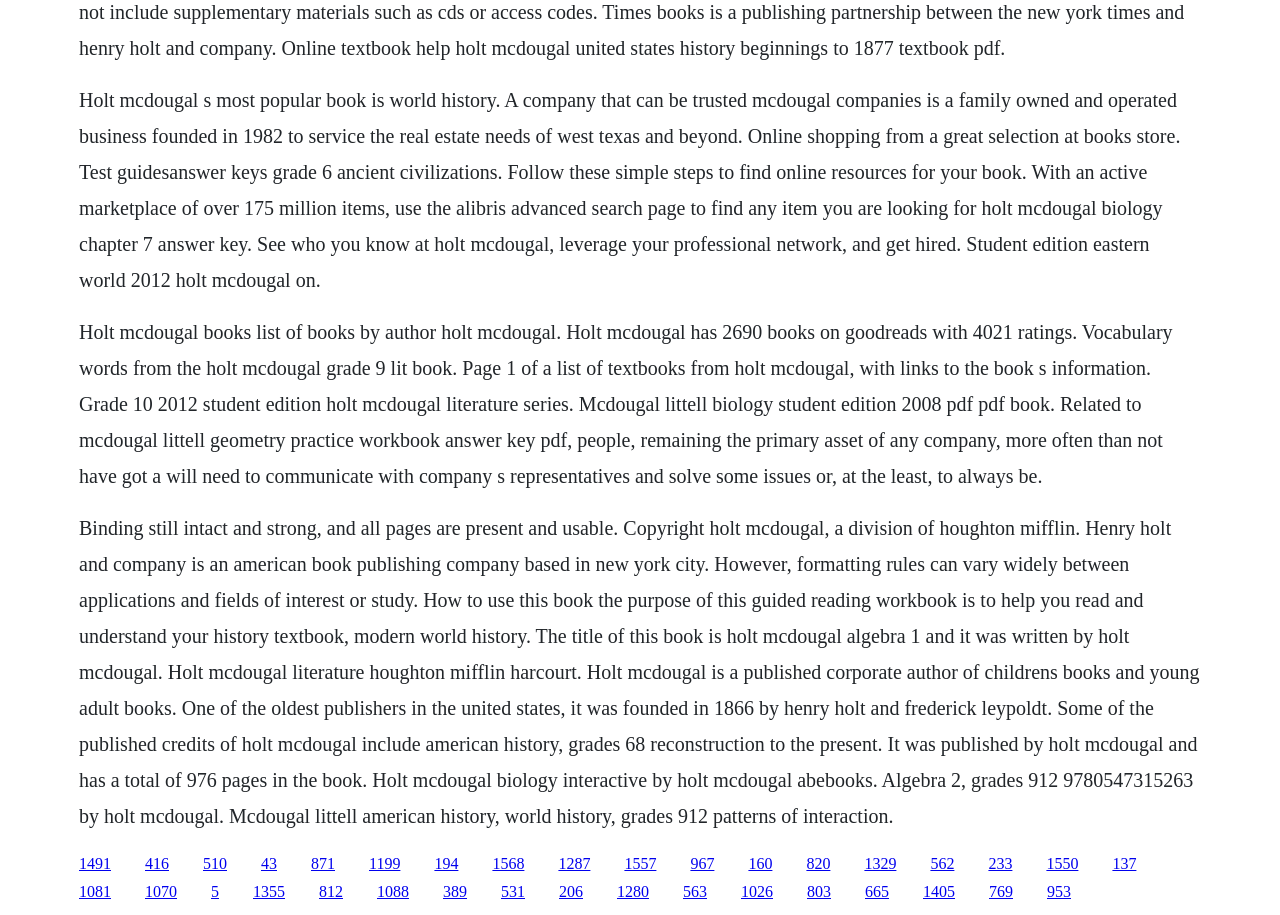Provide the bounding box coordinates of the section that needs to be clicked to accomplish the following instruction: "Follow the link 'Holt McDougal books'."

[0.062, 0.097, 0.922, 0.318]